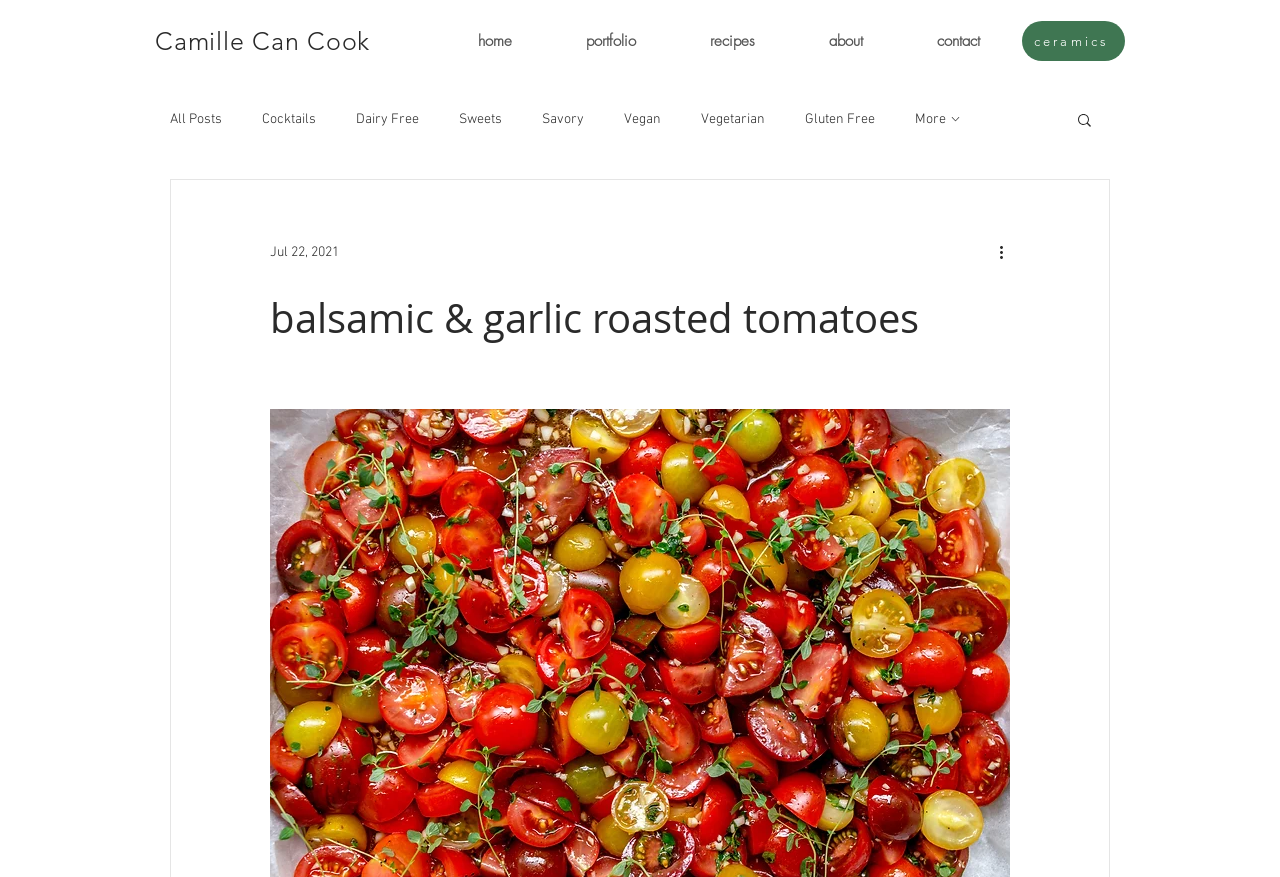What is the name of the website?
Using the image as a reference, give a one-word or short phrase answer.

Camille Can Cook